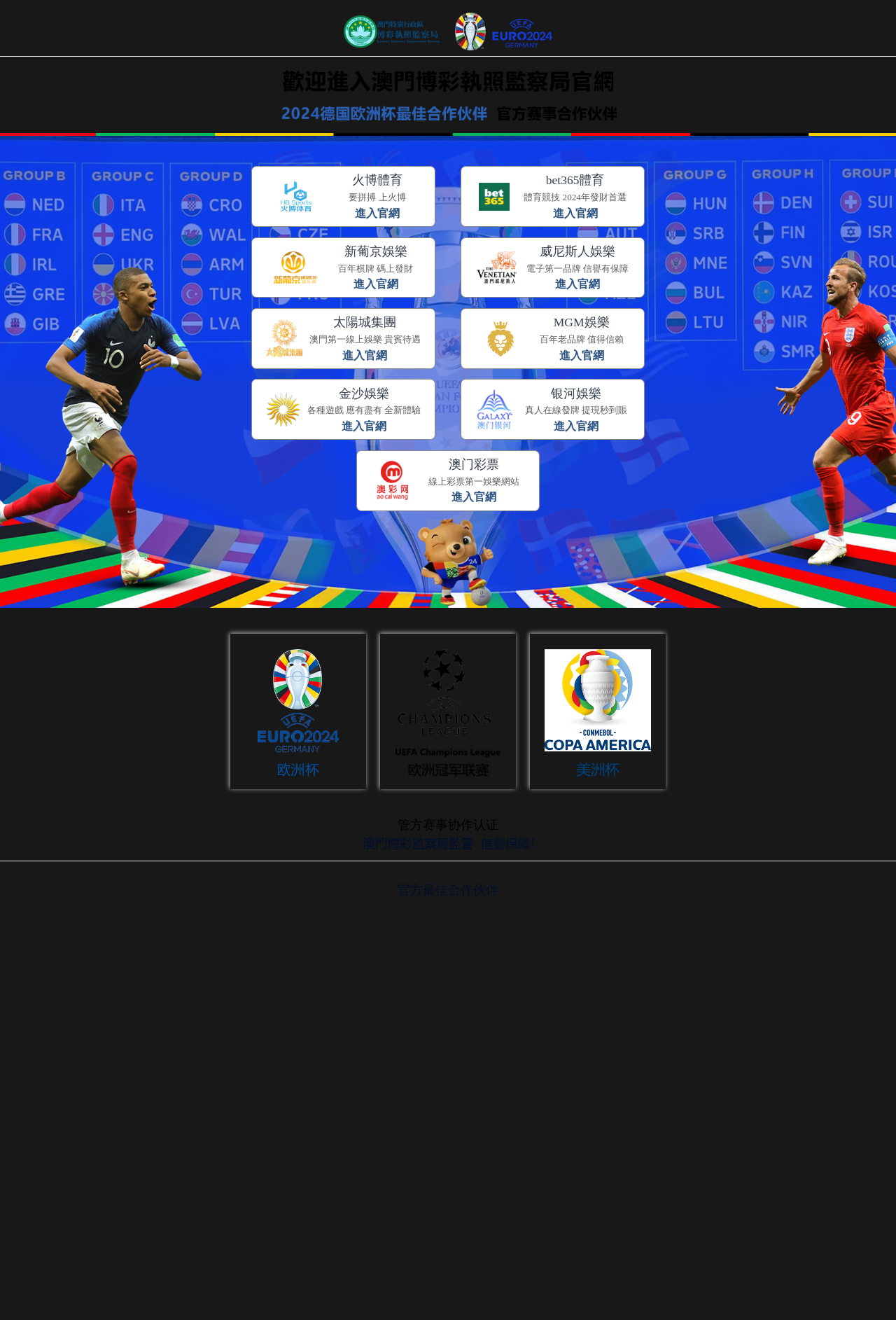Locate the bounding box coordinates of the clickable region necessary to complete the following instruction: "Search for something". Provide the coordinates in the format of four float numbers between 0 and 1, i.e., [left, top, right, bottom].

None